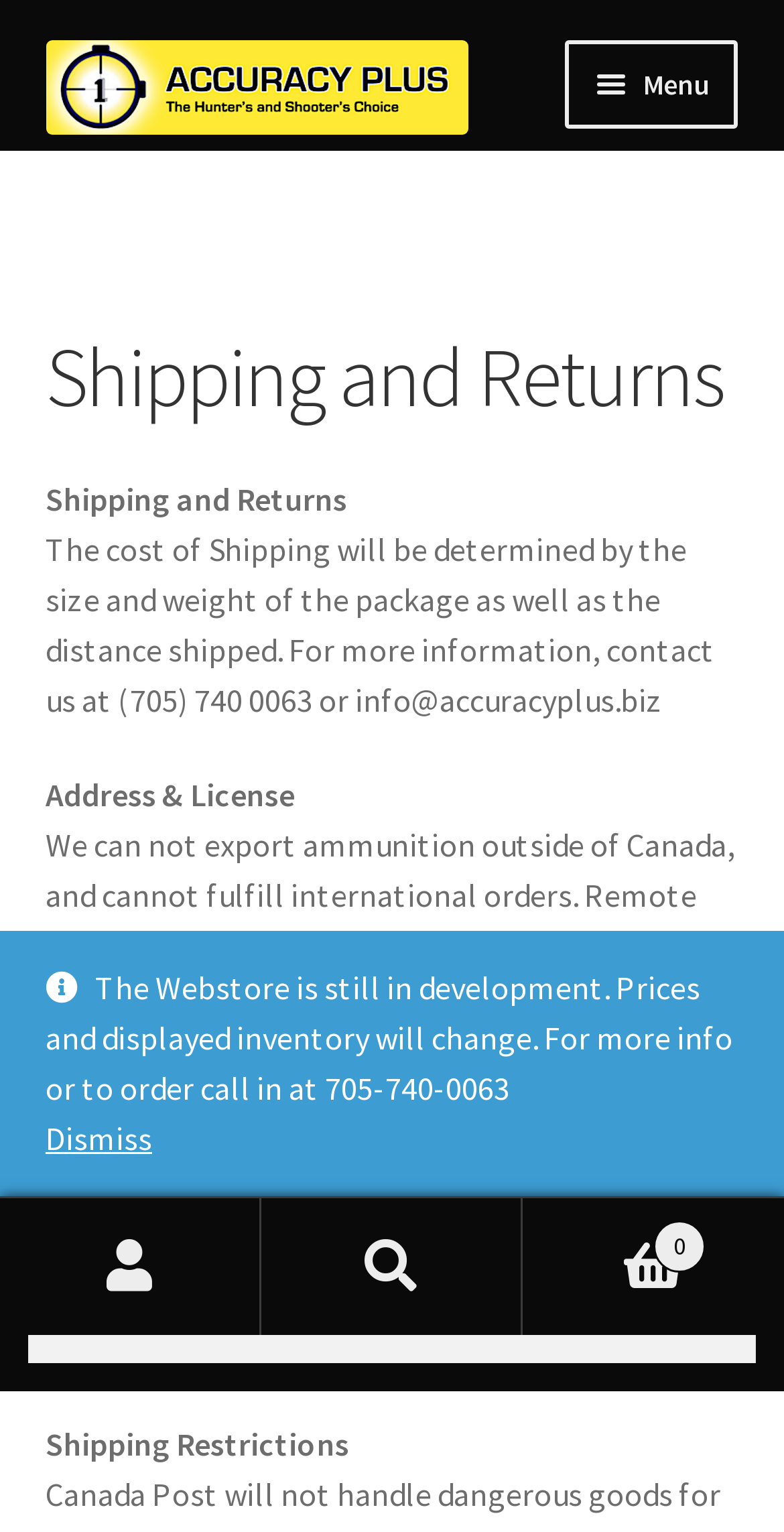What is the purpose of the website?
Kindly offer a detailed explanation using the data available in the image.

I inferred the purpose of the website by analyzing the meta description 'Shipping and Returns - Accuracy Plus' and the content of the webpage, which discusses shipping policies and restrictions.